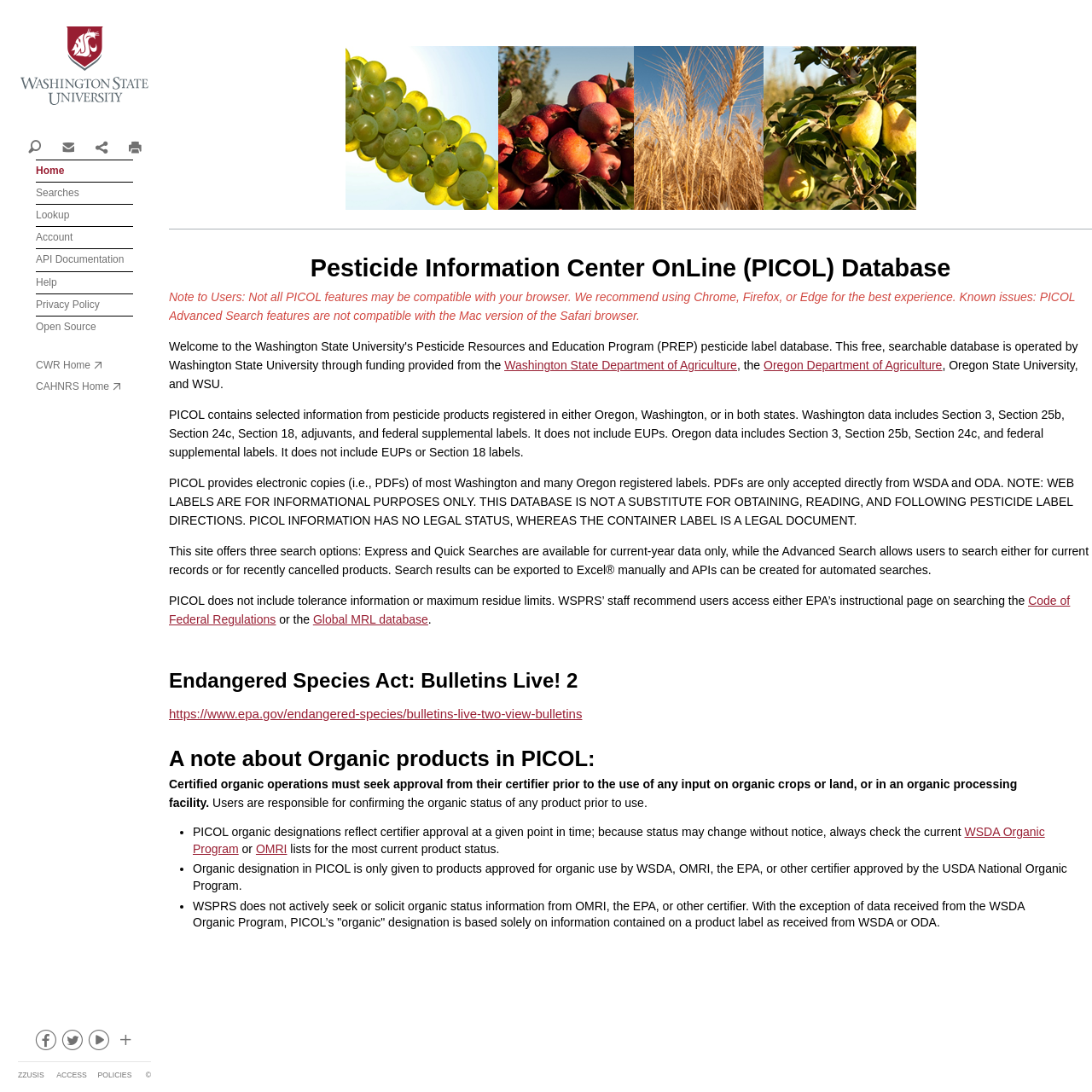What is the purpose of the Endangered Species Act: Bulletins Live! 2?
Look at the webpage screenshot and answer the question with a detailed explanation.

The webpage provides a link to Endangered Species Act: Bulletins Live! 2, which suggests that it is a resource for information on endangered species. The context of the webpage, which is about pesticides and their use, implies that this resource is related to the impact of pesticides on endangered species.